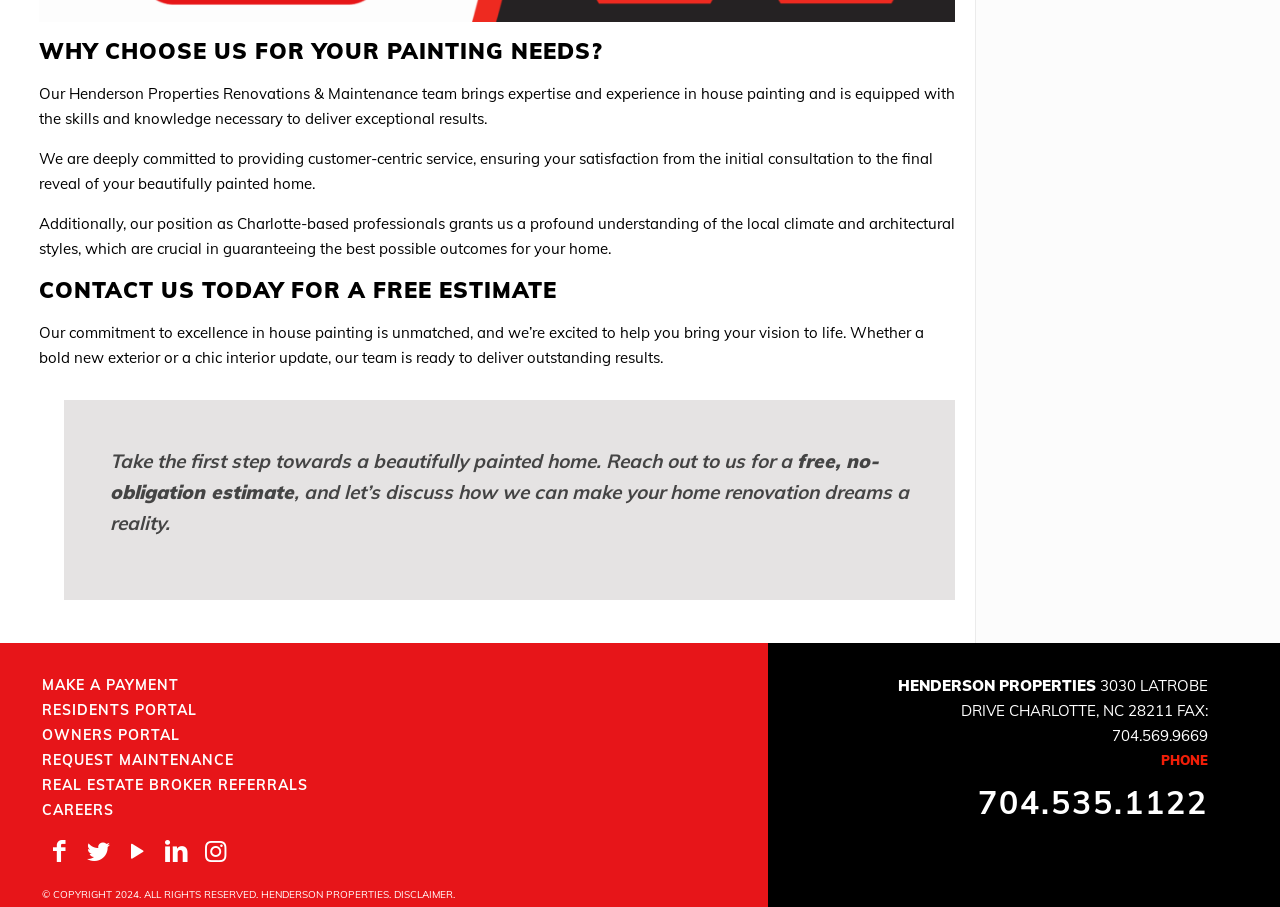What is the company's phone number? Based on the image, give a response in one word or a short phrase.

704.535.1122